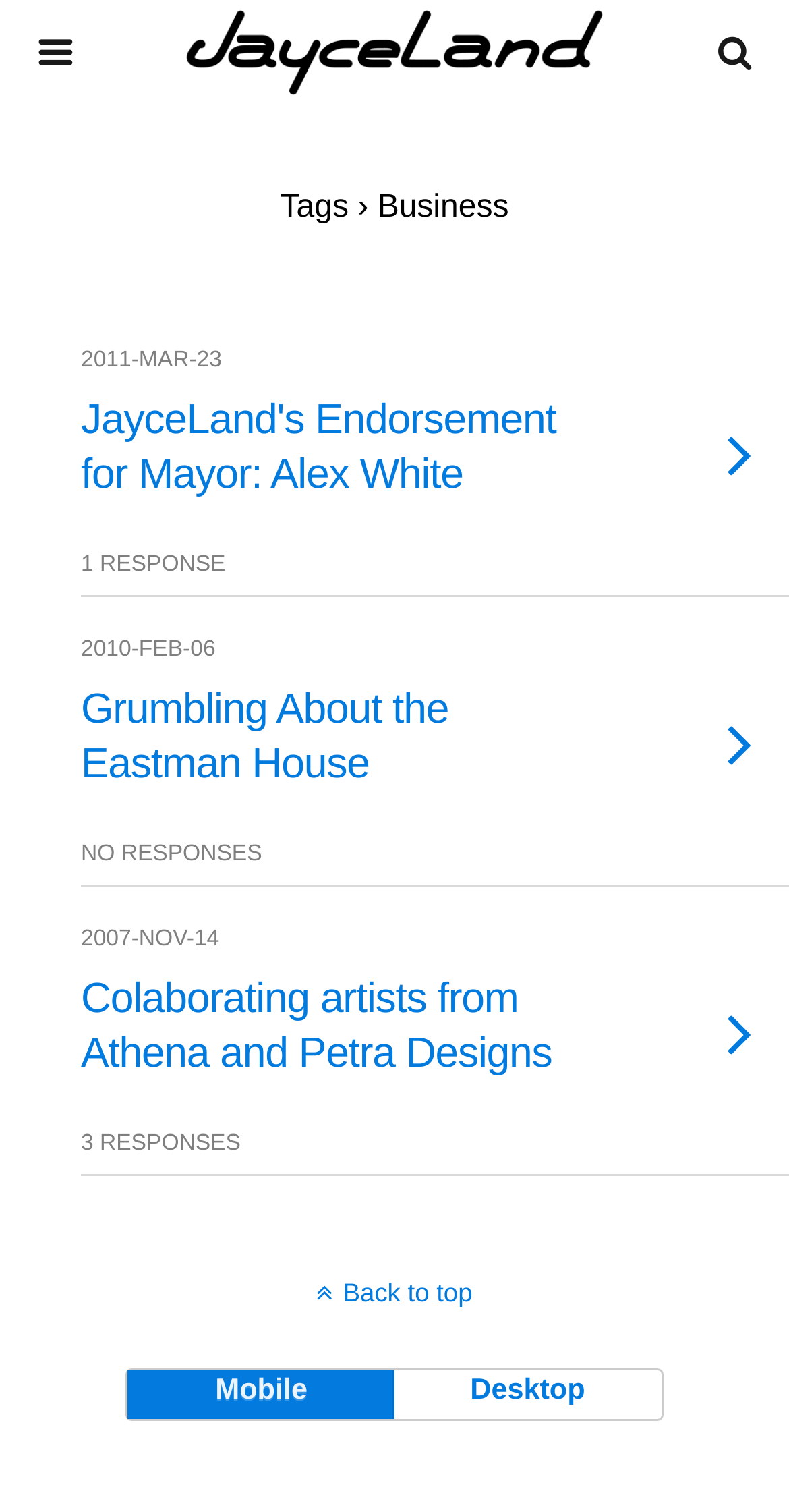Find and provide the bounding box coordinates for the UI element described here: "WORLD". The coordinates should be given as four float numbers between 0 and 1: [left, top, right, bottom].

None